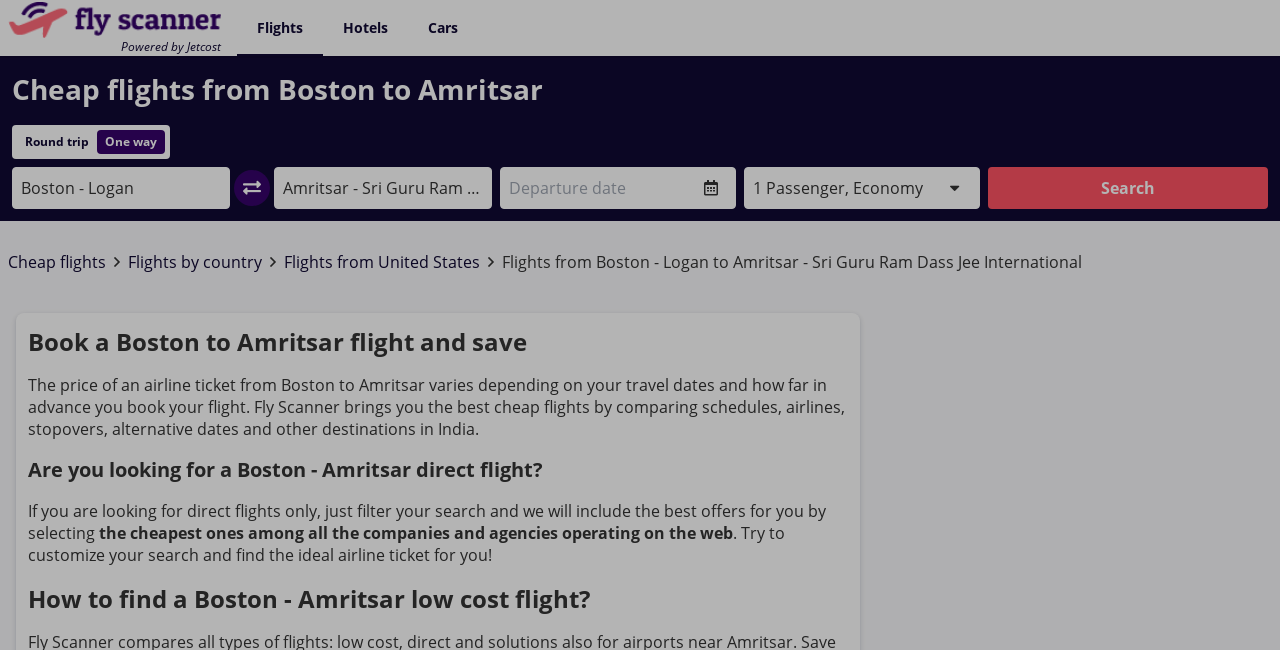Locate the bounding box coordinates for the element described below: "Flights from United States". The coordinates must be four float values between 0 and 1, formatted as [left, top, right, bottom].

[0.222, 0.386, 0.378, 0.418]